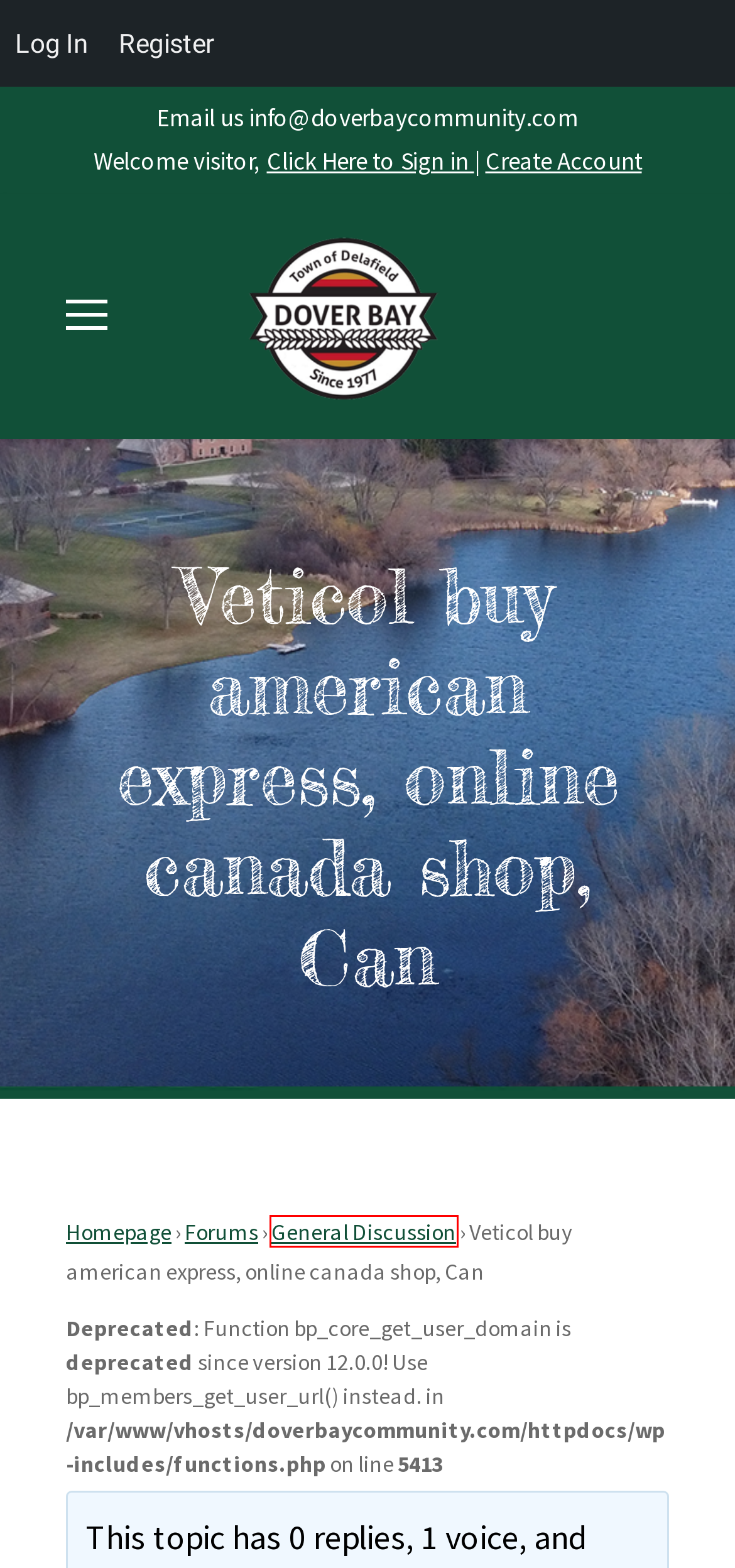Review the screenshot of a webpage containing a red bounding box around an element. Select the description that best matches the new webpage after clicking the highlighted element. The options are:
A. Oconomowoc Tourism, WI | Official Website
B. Create an Account – Dover Bay Community
C. Forums – Dover Bay Community
D. Dover Bay Community
E. Login Page
F. HOA Payment – Dover Bay Community
G. General Discussion – Dover Bay Community
H. Register Account – Dover Bay Community

G